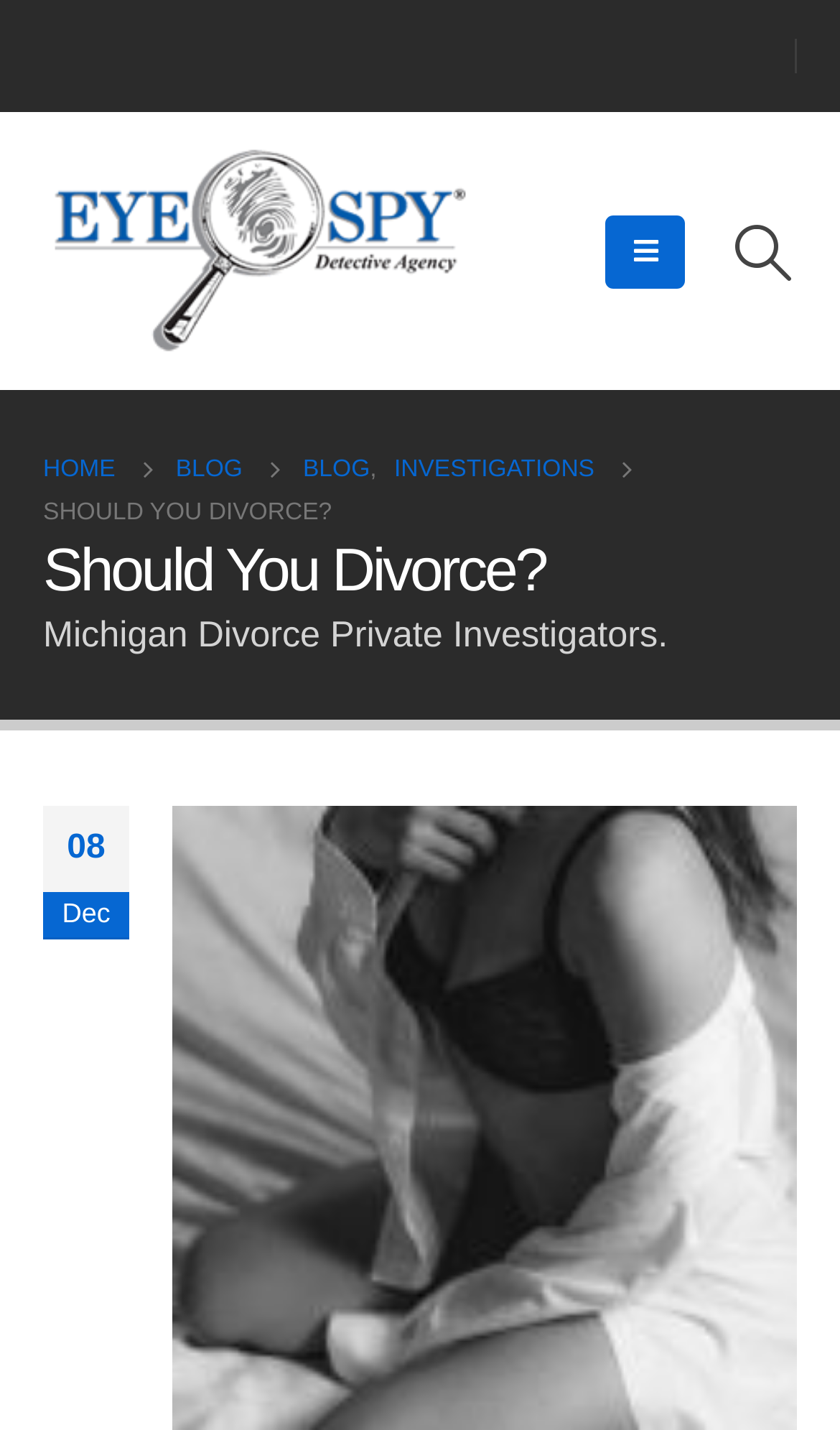Provide an in-depth description of the elements and layout of the webpage.

The webpage appears to be a professional services website, specifically a private investigation agency focused on divorce cases. At the top left of the page, there is a logo and a link to "Eye Spy Detective Agency" accompanied by an image. 

To the right of the logo, there are three navigation links: "Mobile Menu", "Search Toggle", and a series of main menu items including "HOME", "BLOG" (appearing twice), and "INVESTIGATIONS". These links are positioned horizontally, with the "HOME" link being the first item on the left and "INVESTIGATIONS" being the last item on the right.

Below the navigation links, there is a prominent heading that reads "Should You Divorce?" followed by a subheading "Michigan Divorce Private Investigators." The subheading includes a date "08 Dec" in a smaller font size.

The webpage's content seems to be focused on providing information and services related to divorce investigations, as hinted by the meta description, which mentions potential reasons for divorce such as hiding money, misrepresenting living situations, mistreating children, or hiding finances.